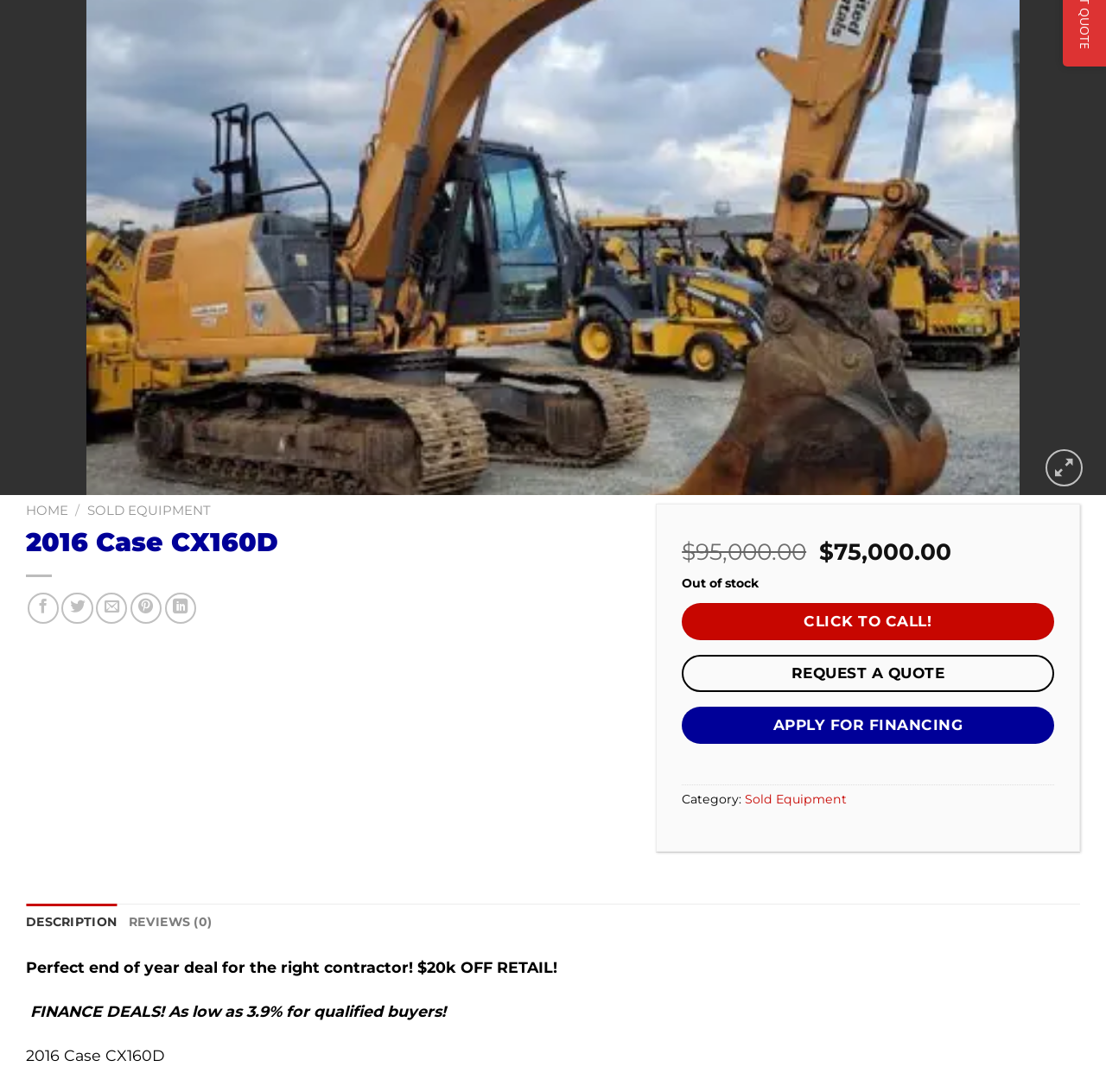Identify the bounding box coordinates for the UI element described as follows: Description. Use the format (top-left x, top-left y, bottom-right x, bottom-right y) and ensure all values are floating point numbers between 0 and 1.

[0.023, 0.827, 0.106, 0.861]